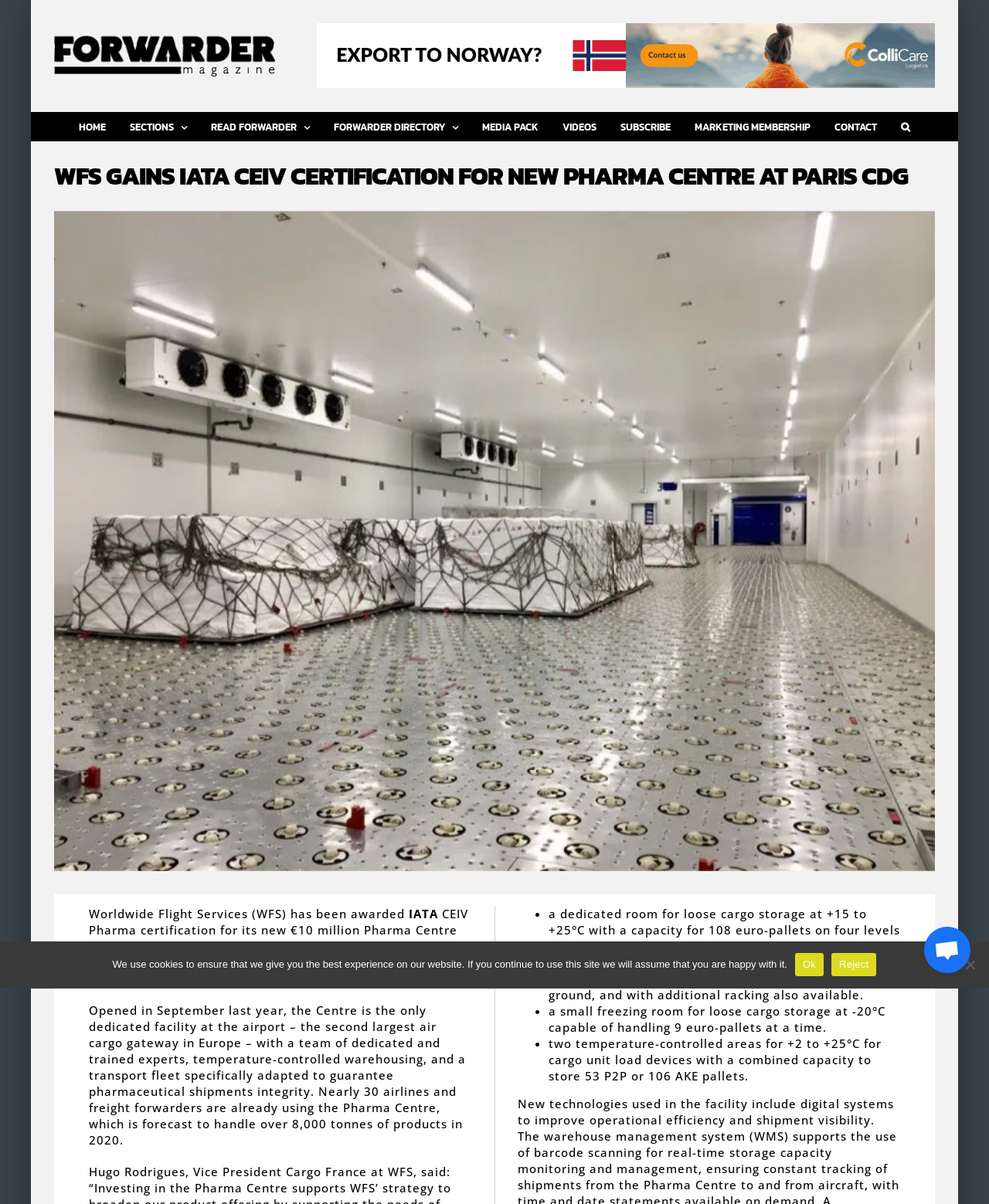Can you specify the bounding box coordinates for the region that should be clicked to fulfill this instruction: "Search for something".

[0.911, 0.093, 0.92, 0.116]